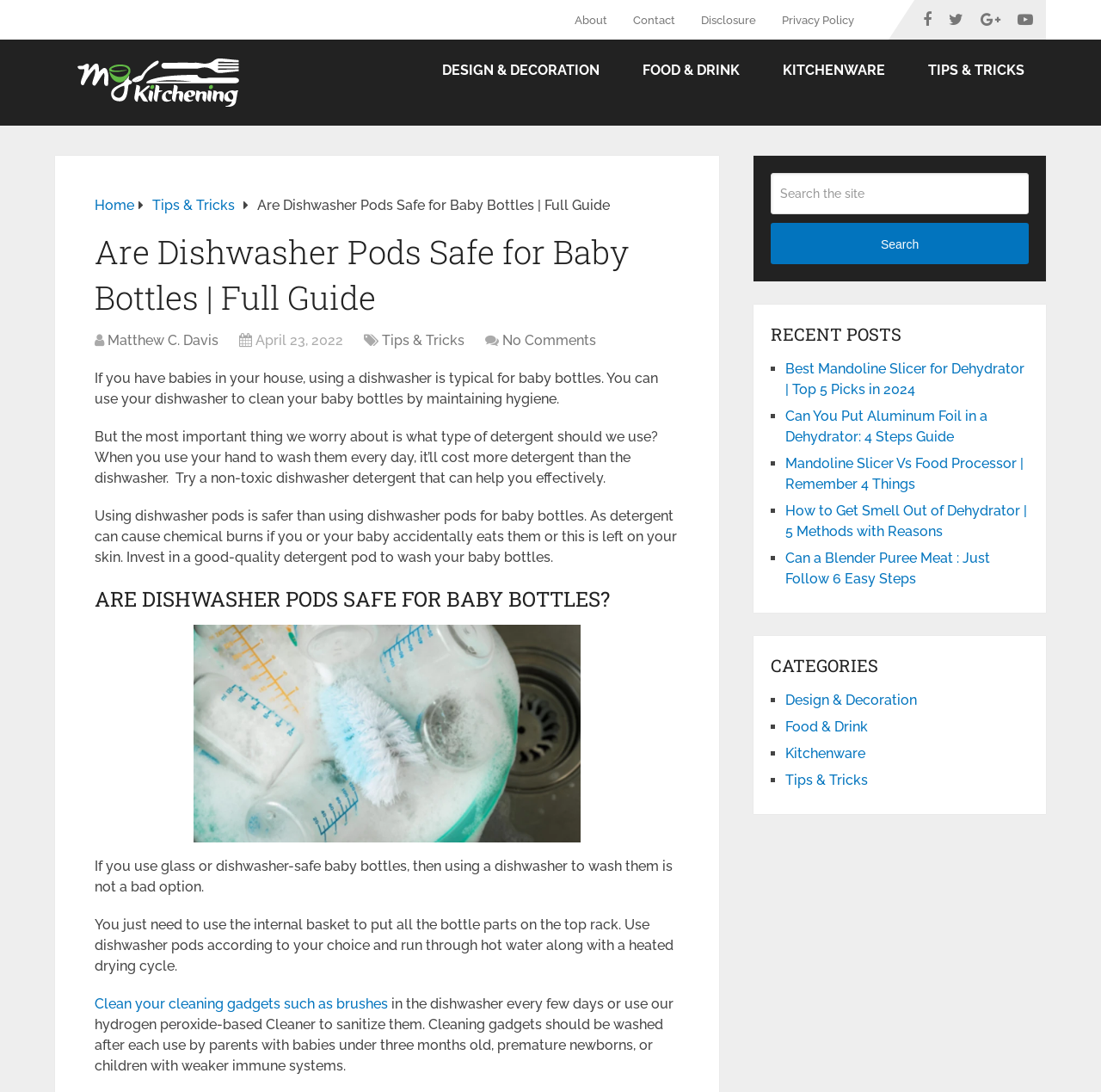Determine the main heading text of the webpage.

Are Dishwasher Pods Safe for Baby Bottles | Full Guide